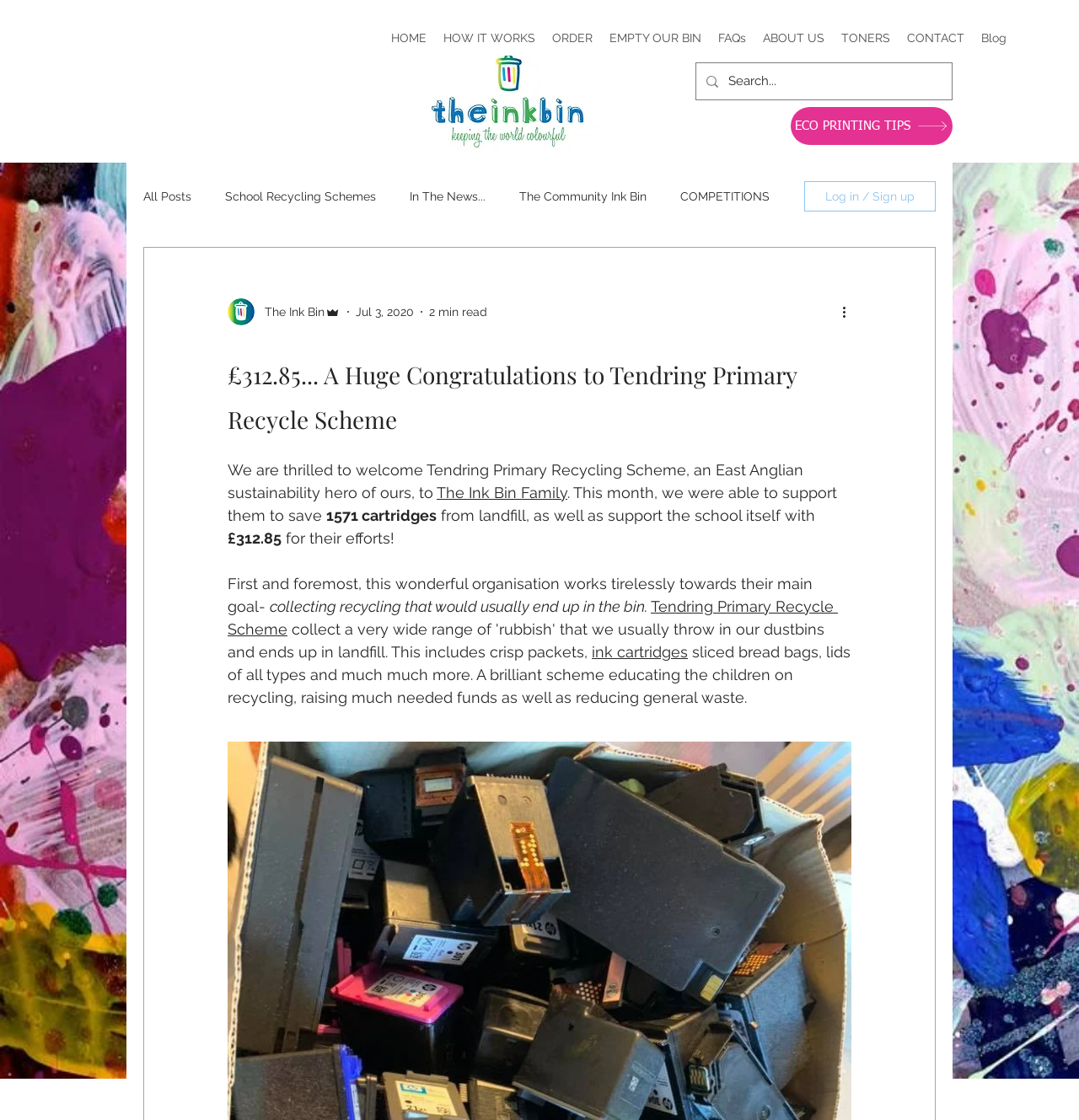What is the name of the blog section?
Please provide a single word or phrase answer based on the image.

blog